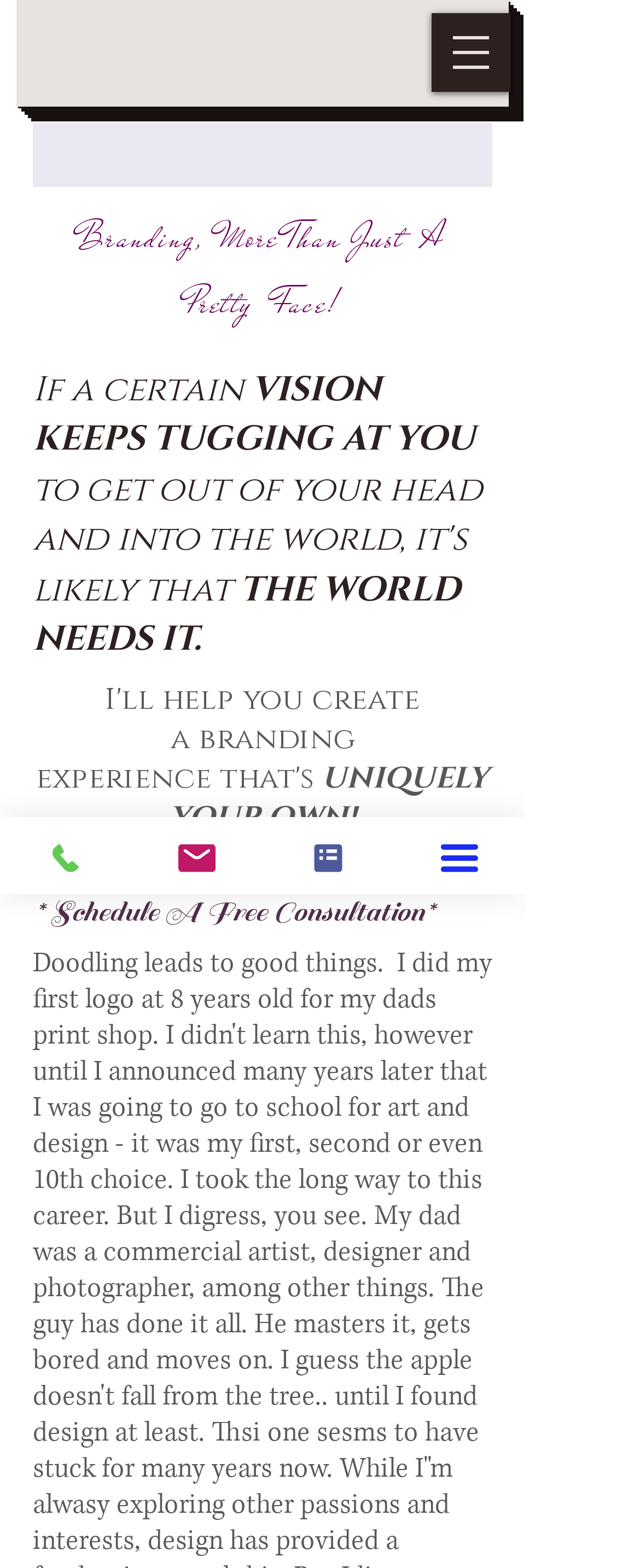What is the tone of the webpage?
Based on the image, respond with a single word or phrase.

Inspirational